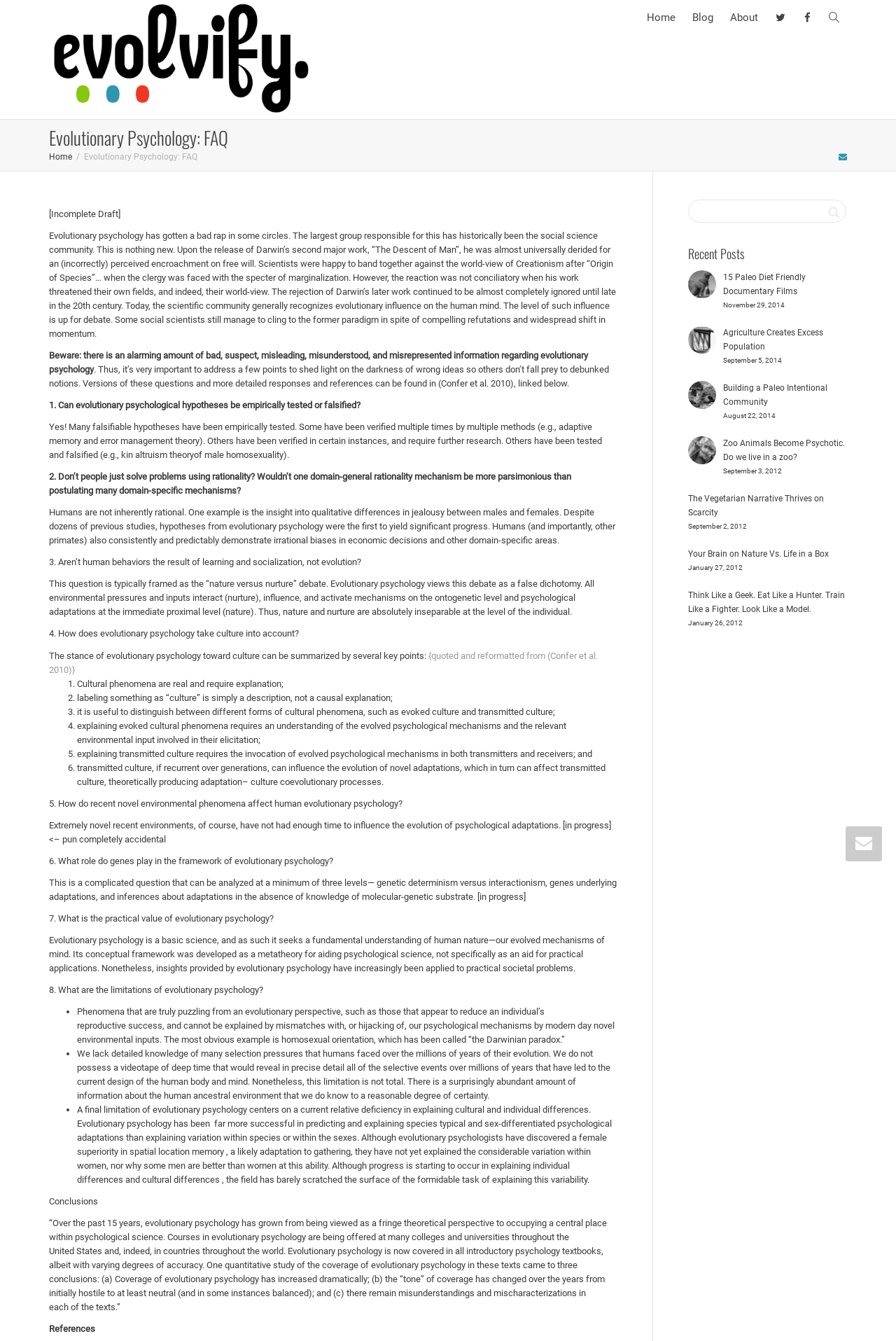Extract the primary headline from the webpage and present its text.

Evolutionary Psychology: FAQ